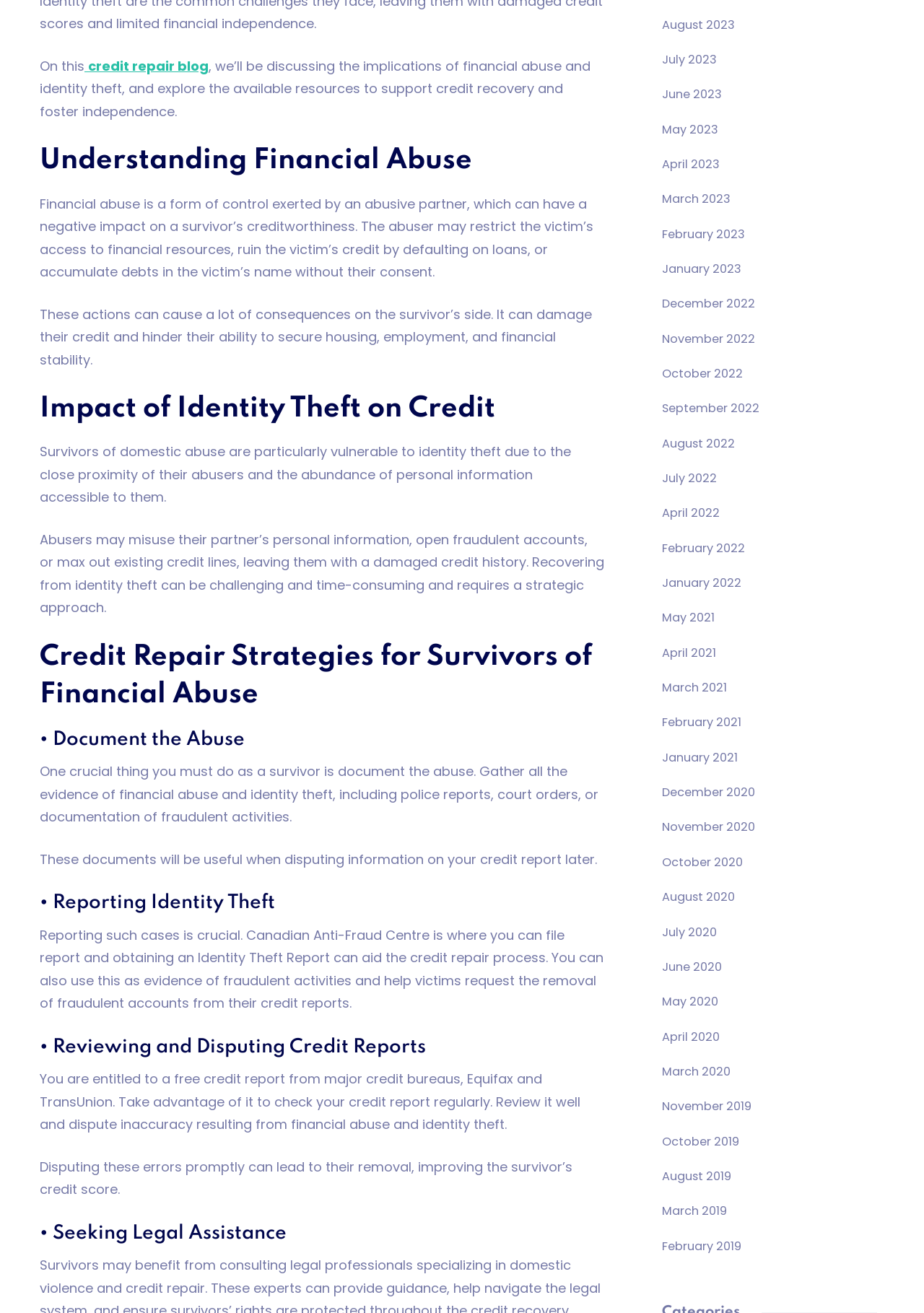What is financial abuse? Using the information from the screenshot, answer with a single word or phrase.

Control exerted by an abusive partner